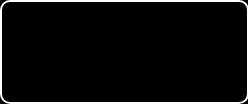What is the shape of the frame?
Please interpret the details in the image and answer the question thoroughly.

The message 'Conformite + Legalite = Securite' is displayed within a sleek rectangular frame, which visually encapsulates the importance of understanding legal obligations and responsibilities in ensuring a secure environment.